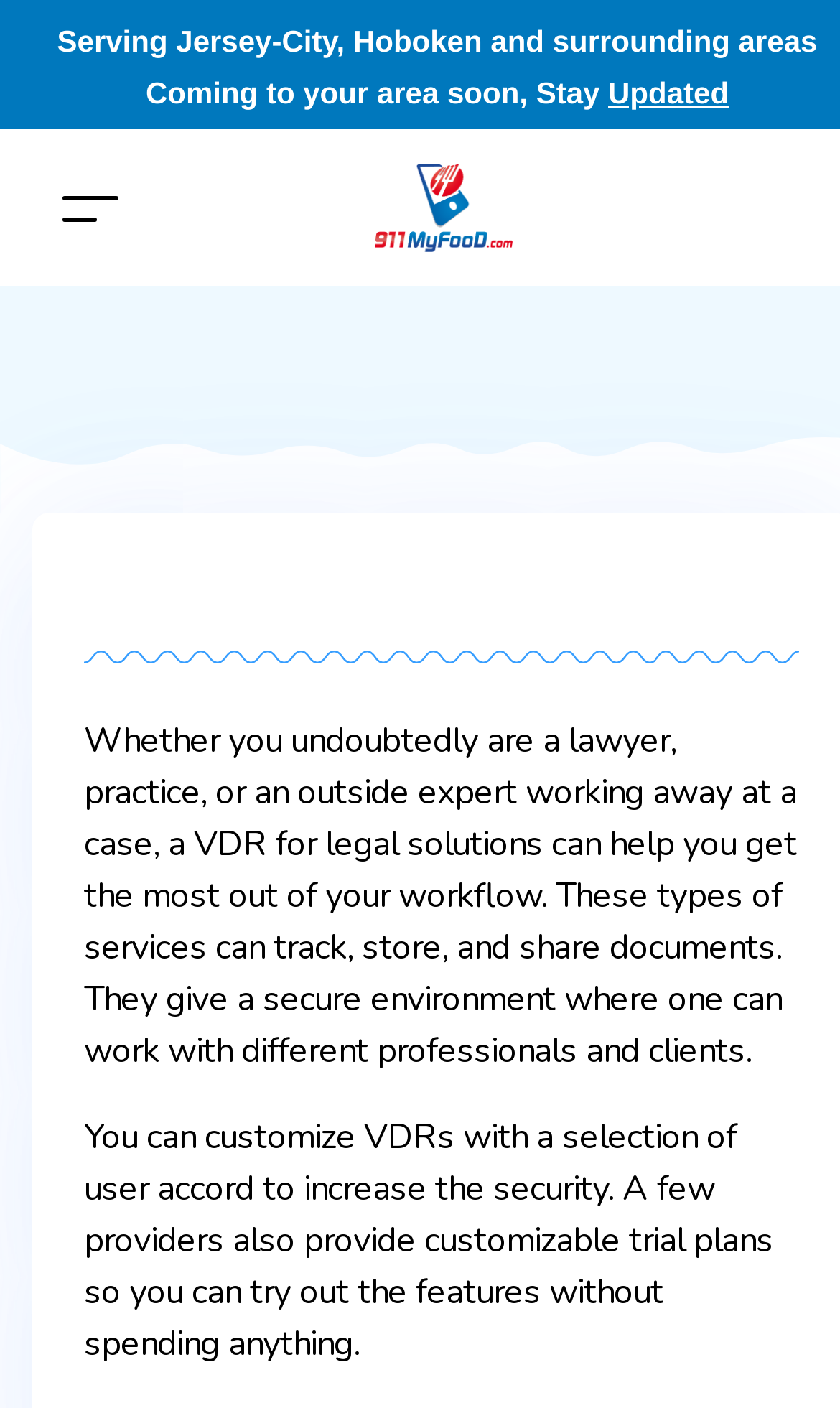Given the element description: "aria-label="Toggle navigation"", predict the bounding box coordinates of this UI element. The coordinates must be four float numbers between 0 and 1, given as [left, top, right, bottom].

[0.041, 0.129, 0.174, 0.167]